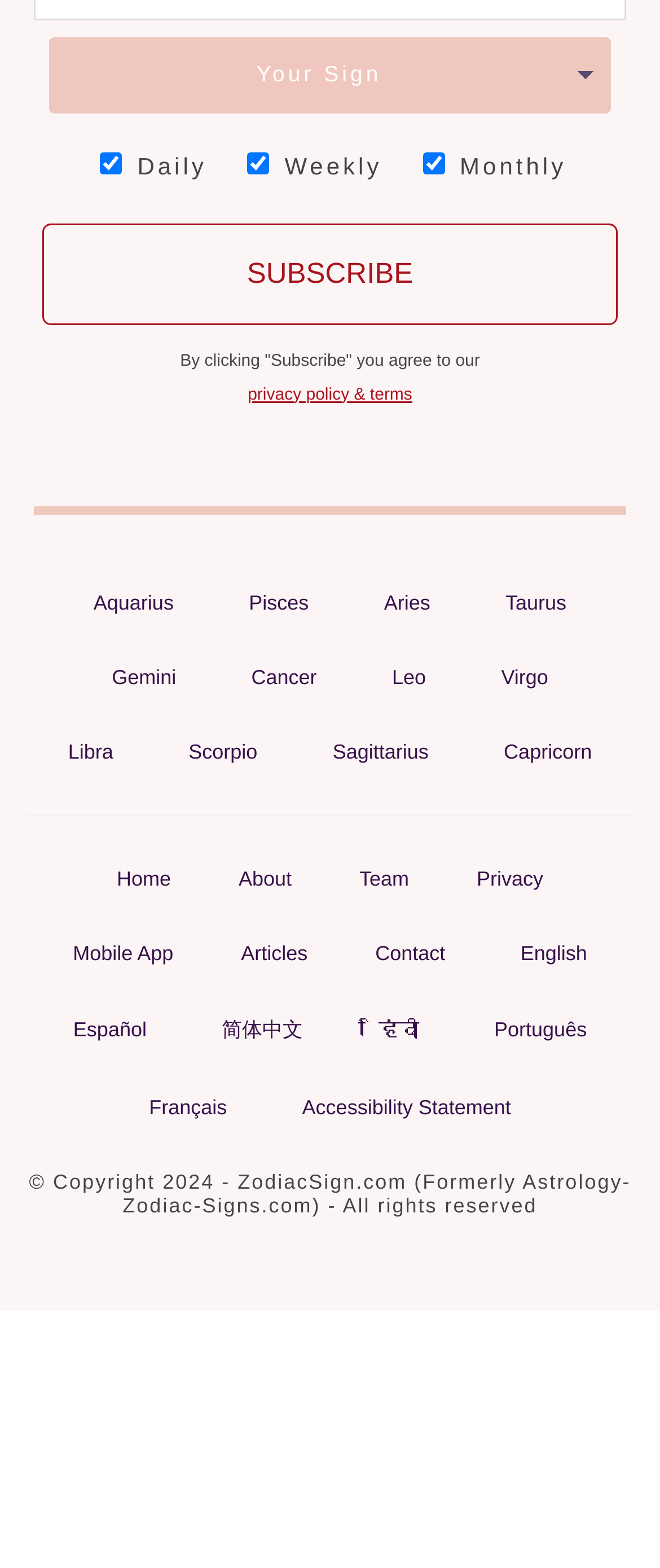Please specify the bounding box coordinates of the clickable region necessary for completing the following instruction: "Read the privacy policy". The coordinates must consist of four float numbers between 0 and 1, i.e., [left, top, right, bottom].

[0.286, 0.231, 0.714, 0.263]